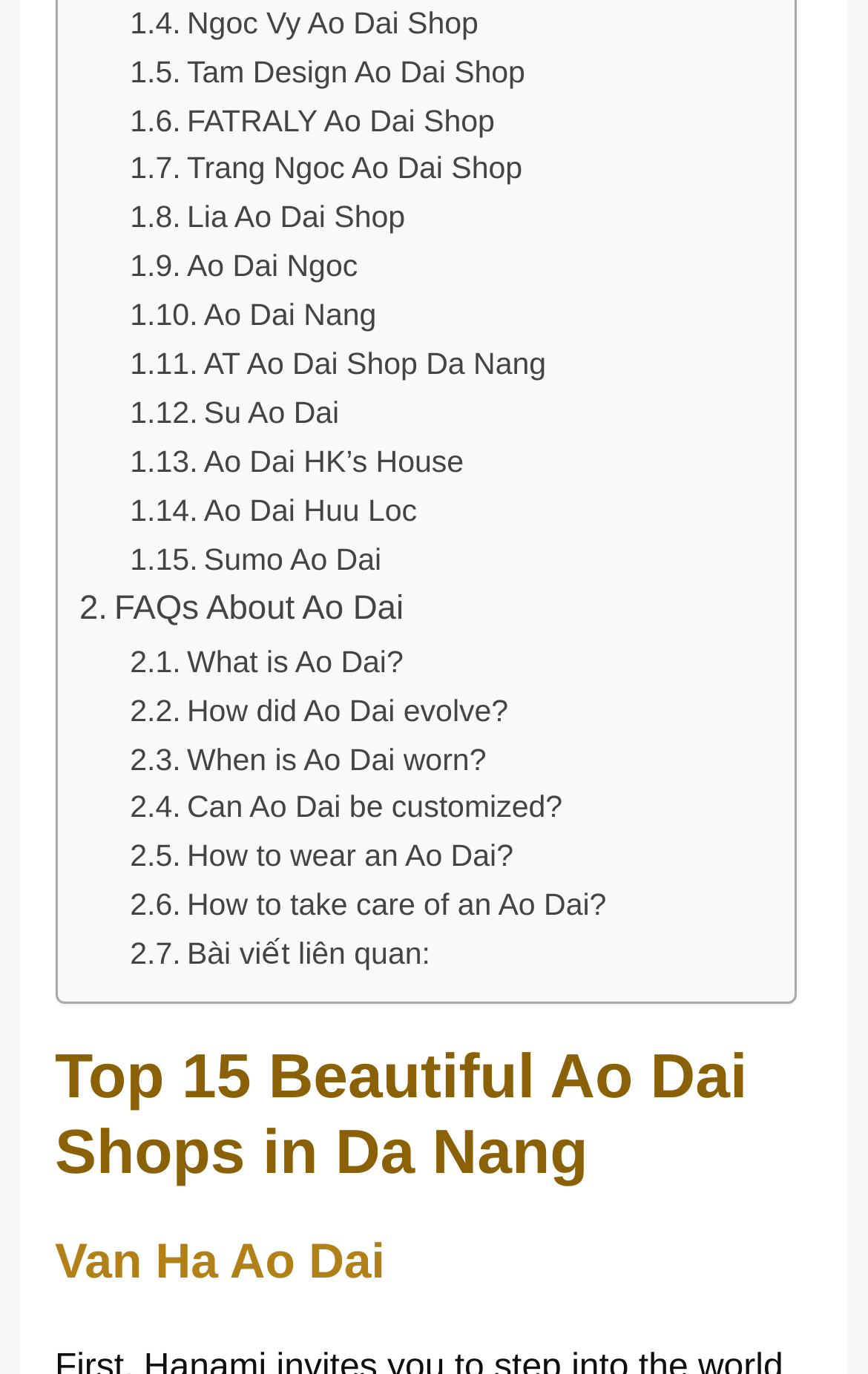Please find the bounding box for the UI component described as follows: "Can Ao Dai be customized?".

[0.15, 0.571, 0.648, 0.606]